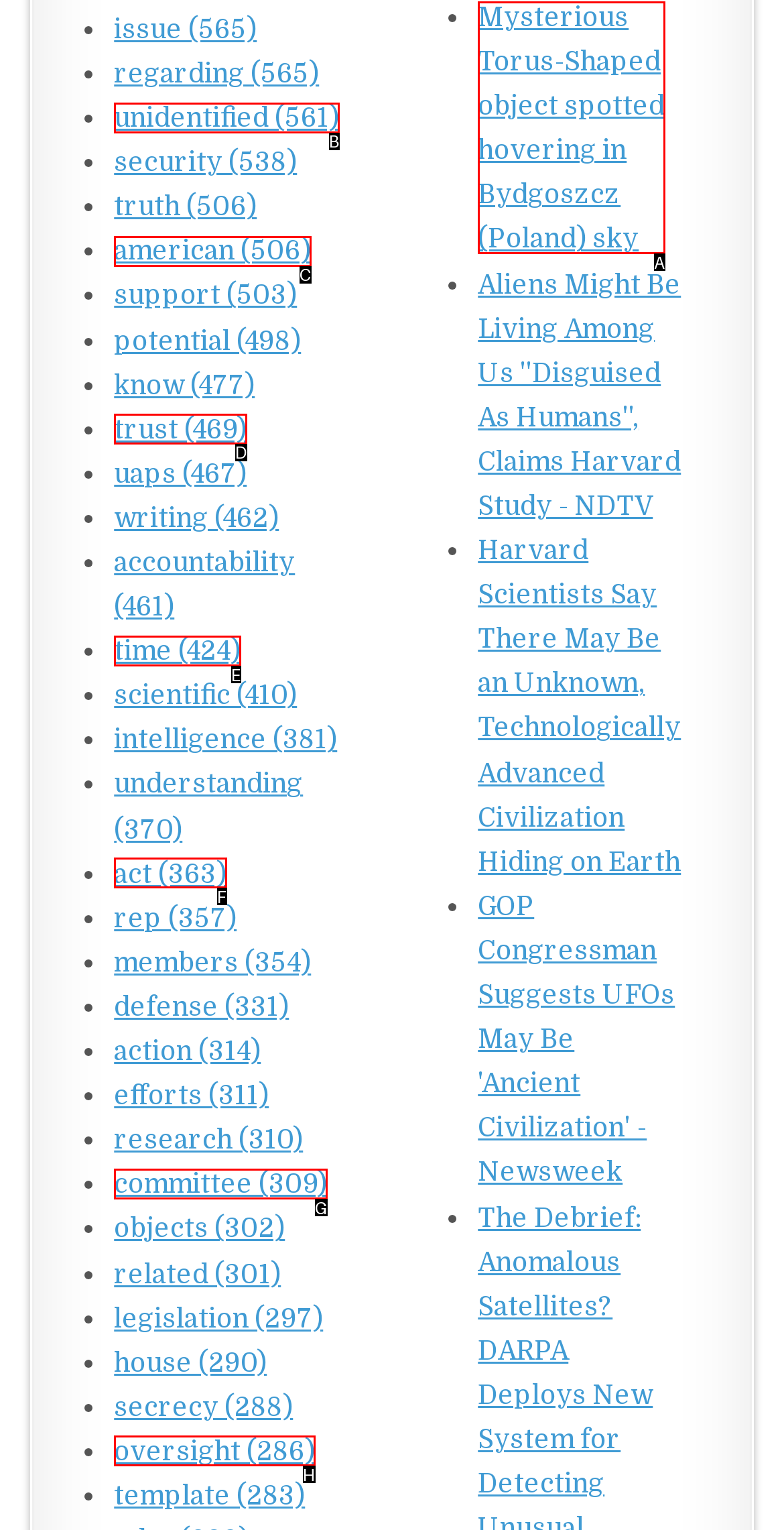Pick the right letter to click to achieve the task: search for a dojo
Answer with the letter of the correct option directly.

None